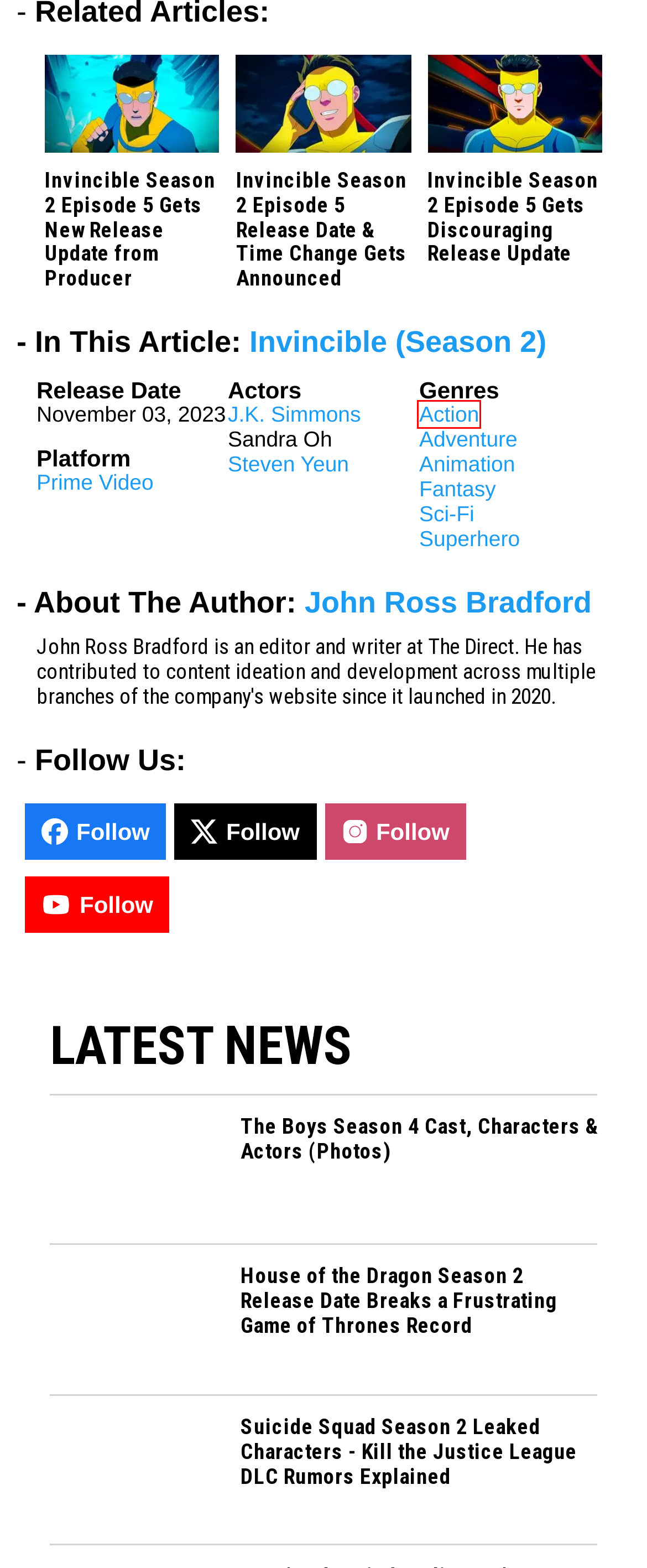You are given a screenshot of a webpage with a red rectangle bounding box around a UI element. Select the webpage description that best matches the new webpage after clicking the element in the bounding box. Here are the candidates:
A. Invincible Season 2 Episode 5 Gets Discouraging Release Update
B. Action Movies and Shows | Latest News | The Direct
C. Superhero Movies and Shows | Latest News | The Direct
D. Fantasy Movies and Shows | Latest News | The Direct
E. Invincible Season 2 Episode 5 Release Date & Time Change Gets Announced
F. Invincible Season 2 Episode 5 Gets New Release Update from Producer
G. Animation Movies and Shows | Latest News | The Direct
H. Adventure Movies and Shows | Latest News | The Direct

B